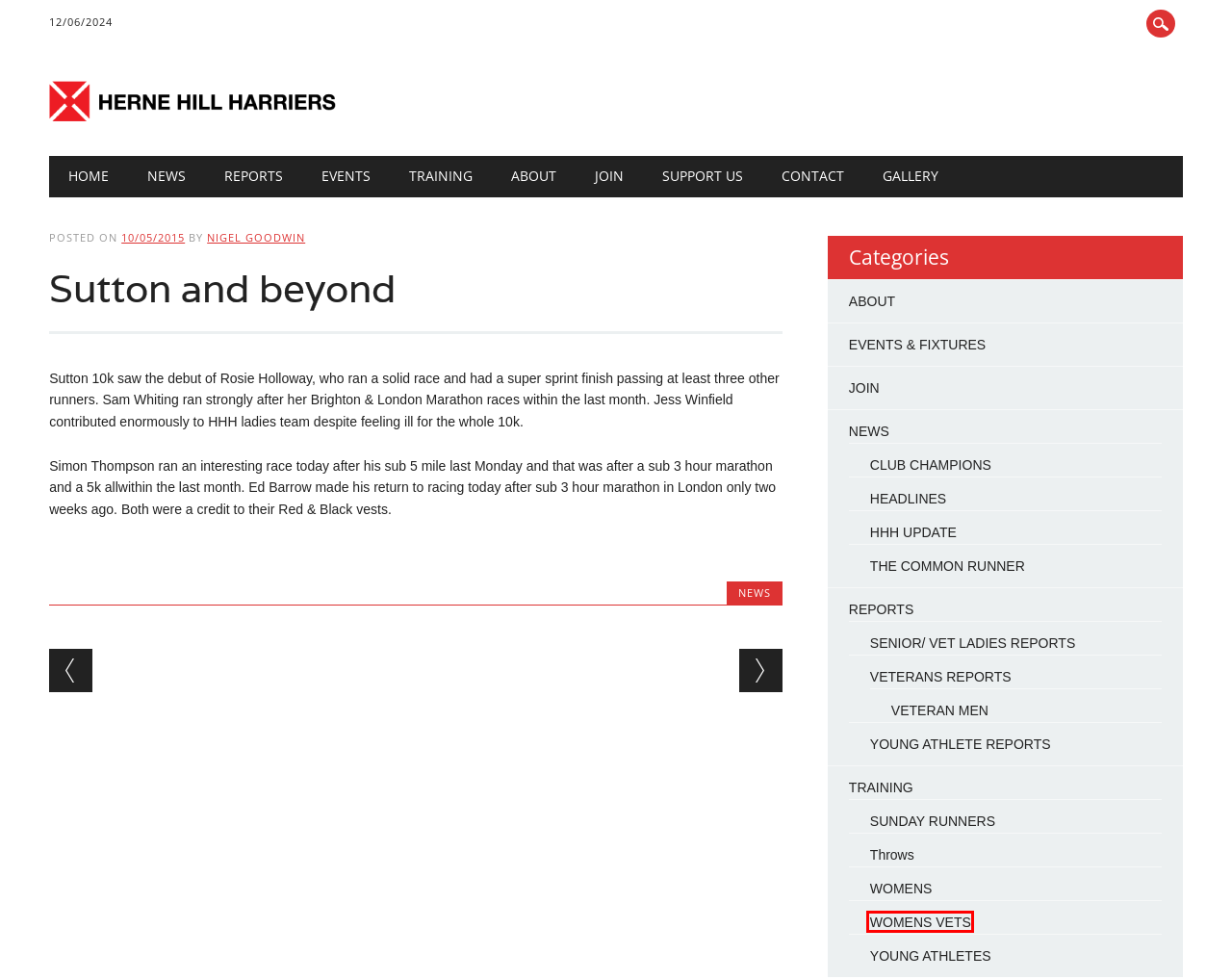Inspect the screenshot of a webpage with a red rectangle bounding box. Identify the webpage description that best corresponds to the new webpage after clicking the element inside the bounding box. Here are the candidates:
A. WOMENS VETS – Herne Hill Harriers
B. HHH UPDATE – Herne Hill Harriers
C. YOUNG ATHLETE REPORTS – Herne Hill Harriers
D. CLUB CHAMPIONS – Herne Hill Harriers
E. SENIOR/ VET LADIES REPORTS – Herne Hill Harriers
F. Throws – Herne Hill Harriers
G. Nigel Goodwin – Herne Hill Harriers
H. Herne Hill – Herne Hill Harriers

A